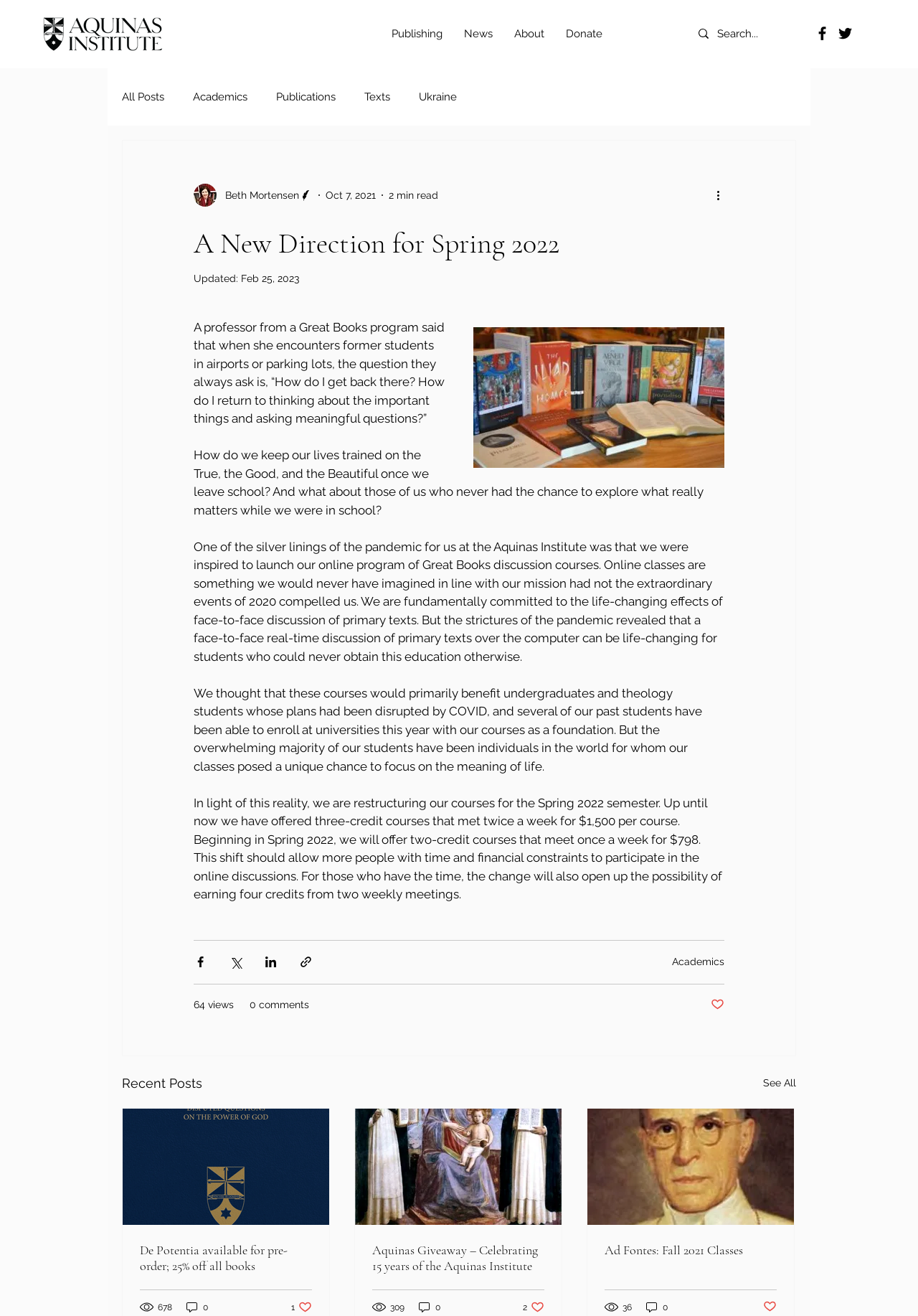Refer to the image and provide an in-depth answer to the question: 
What is the author of the article?

The author of the article is mentioned below the title of the article, and it is 'Beth Mortensen', which is a generic text element.